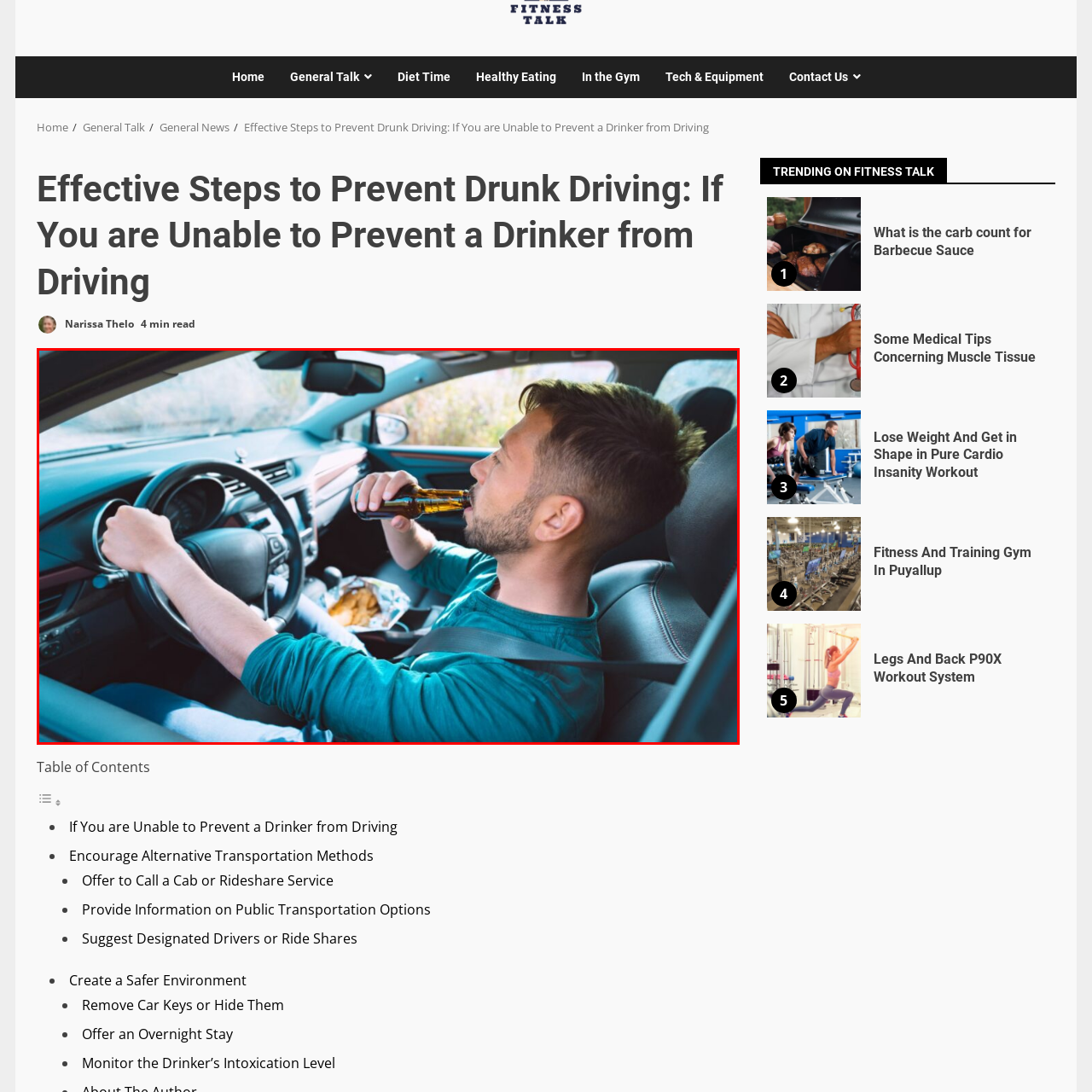Identify the content inside the red box and answer the question using a brief word or phrase: What safety concern is raised by the scenario?

Distracted driving